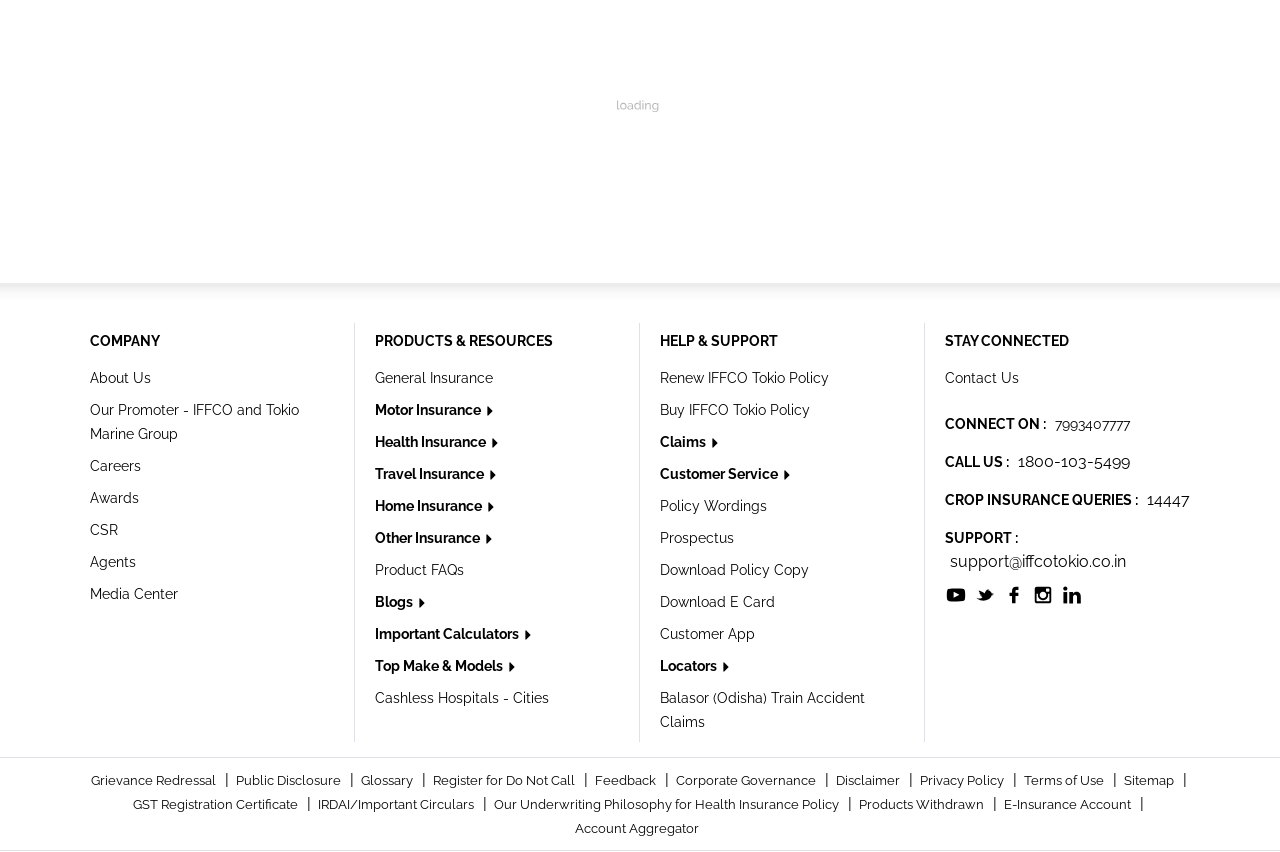With reference to the image, please provide a detailed answer to the following question: How many social media platforms can I connect with the company on?

The webpage provides links to five social media platforms, allowing users to connect with the company on multiple platforms, which are listed under the 'STAY CONNECTED' section.